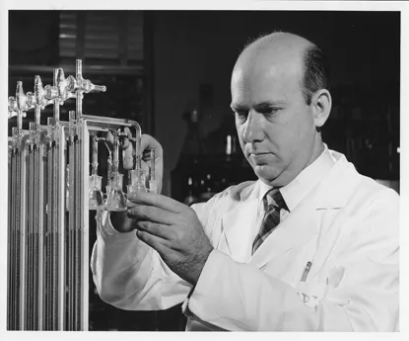Explain the image thoroughly, mentioning every notable detail.

This black-and-white photograph captures Earl Stadtman, a notable biomedical researcher, as he meticulously works in a laboratory setting in 1952. He is dressed in a classic lab coat, concentrating intently on manipulating laboratory equipment, which includes glass apparatus and gas lines. This image is part of a tribute to the NIH-wide recruiting program for intramural scientists, named in his honor, highlighting his significant contributions to the field of biochemistry during his 50 years at the National Institutes of Health. The accompanying caption acknowledges Stadtman’s legacy and mentorship, noting that he inspired many researchers, including two Nobel laureates.